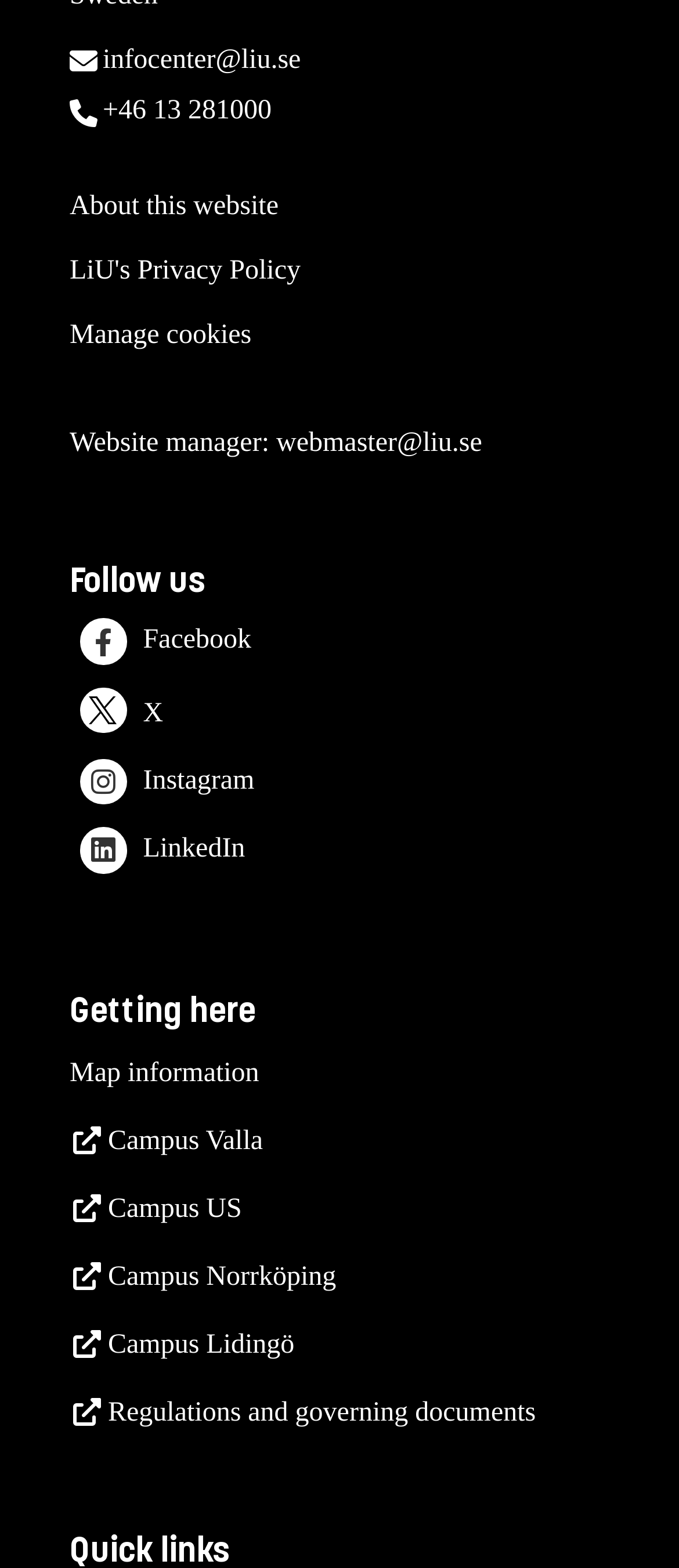Determine the bounding box coordinates of the clickable region to execute the instruction: "Click the menu button". The coordinates should be four float numbers between 0 and 1, denoted as [left, top, right, bottom].

None